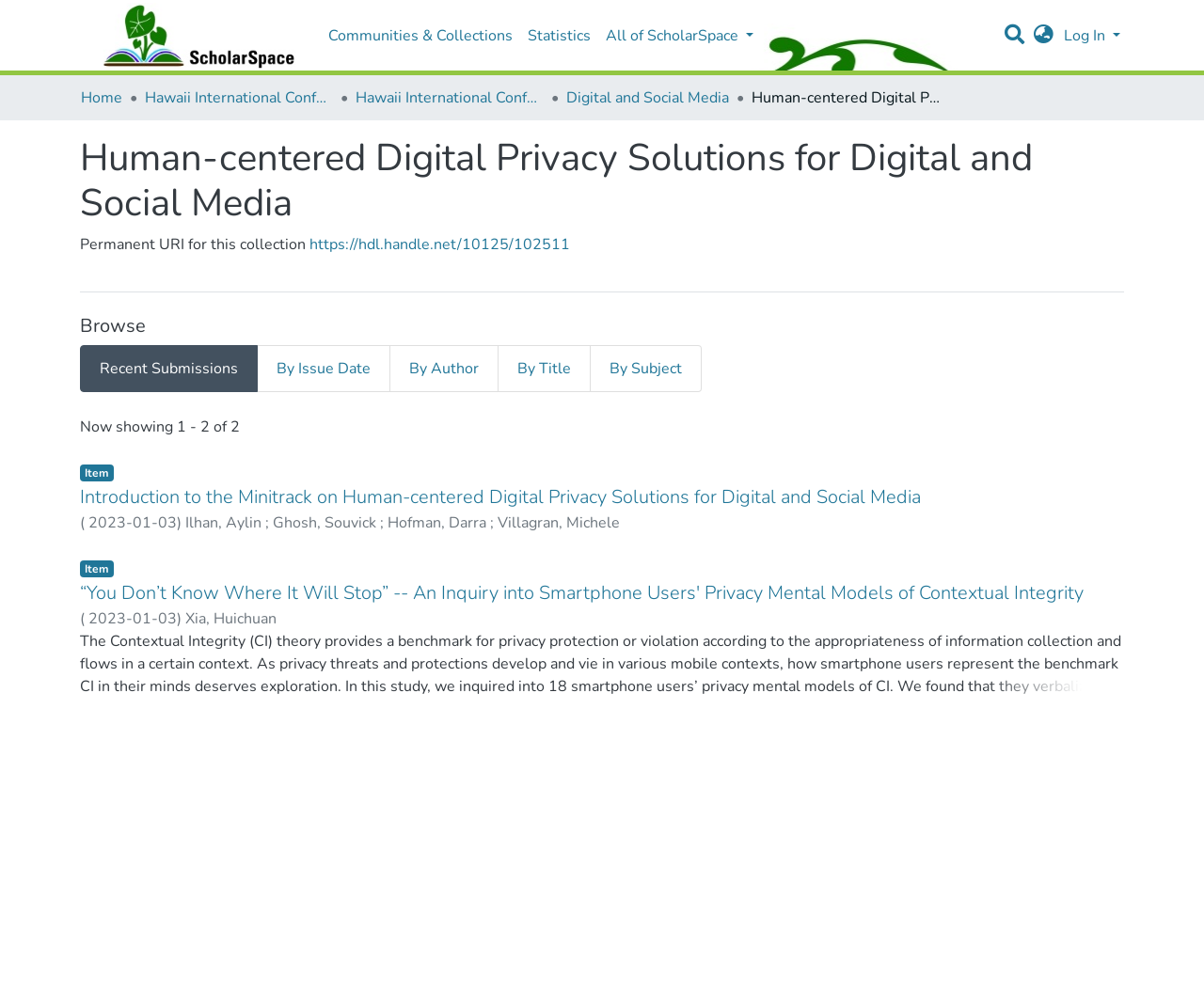Using the description: "Communities & Collections", identify the bounding box of the corresponding UI element in the screenshot.

[0.267, 0.017, 0.432, 0.055]